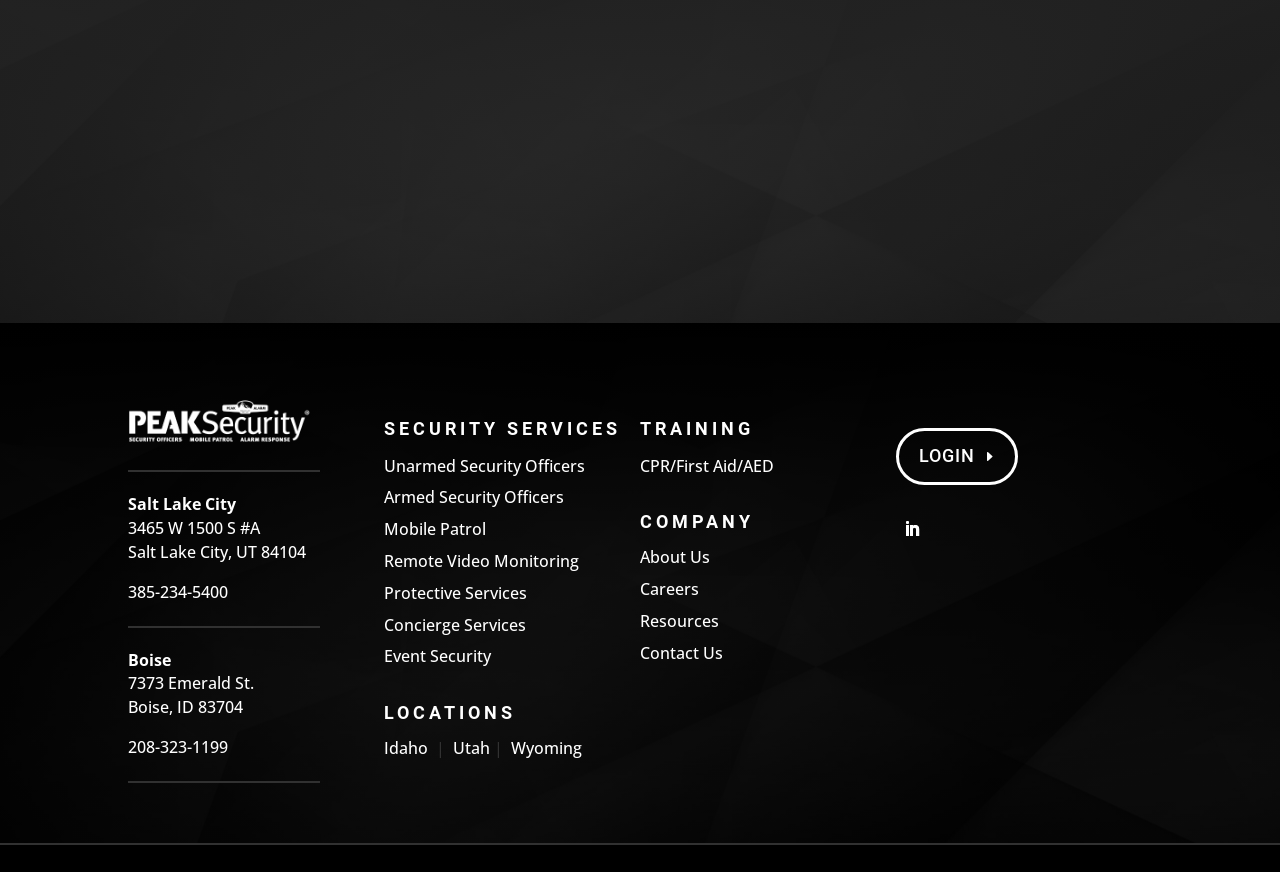Find the bounding box coordinates of the element to click in order to complete this instruction: "Click the 'Next slide' button". The bounding box coordinates must be four float numbers between 0 and 1, denoted as [left, top, right, bottom].

[0.888, 0.104, 0.931, 0.167]